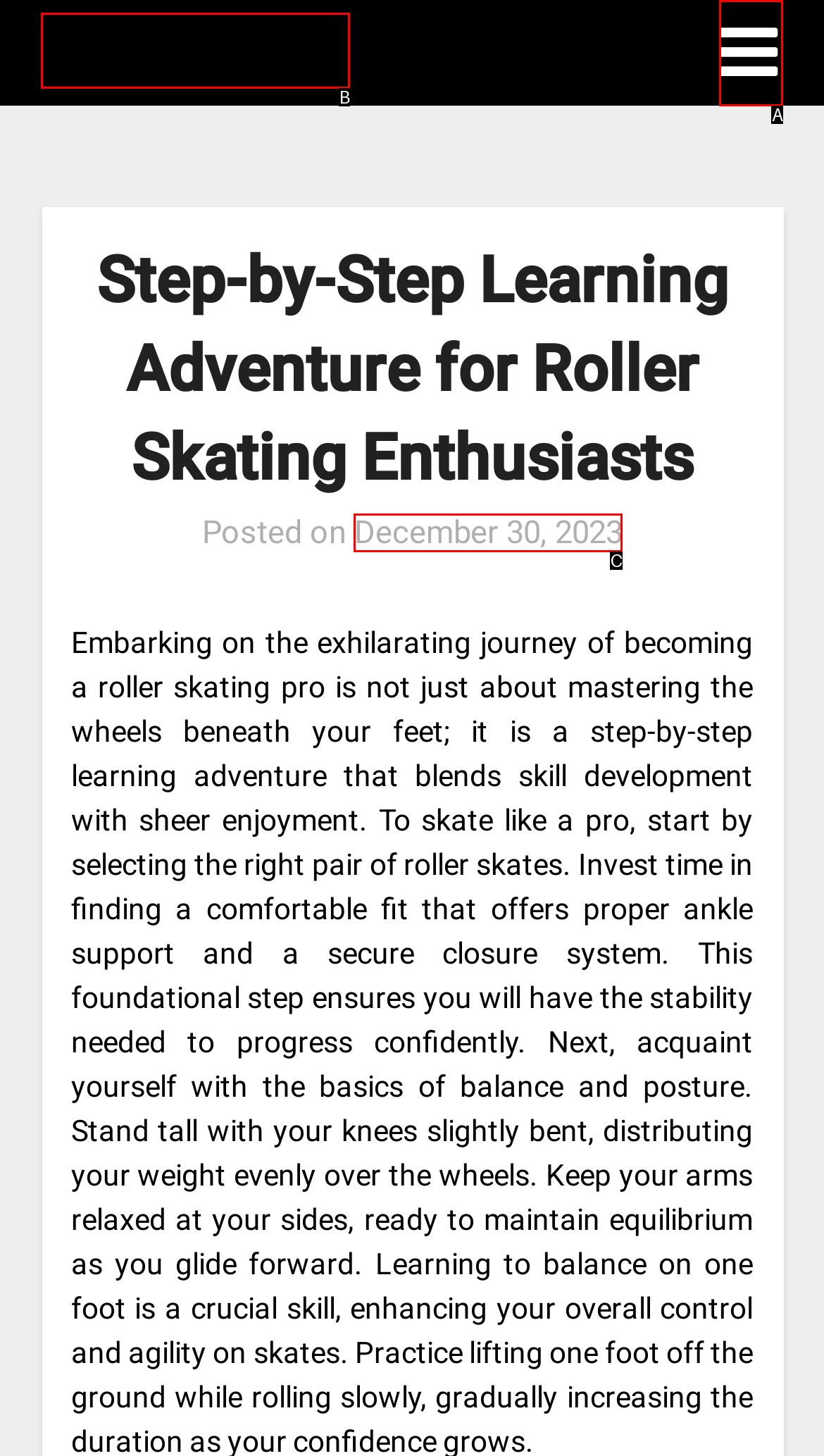From the given options, find the HTML element that fits the description: December 30, 2023January 8, 2024. Reply with the letter of the chosen element.

C